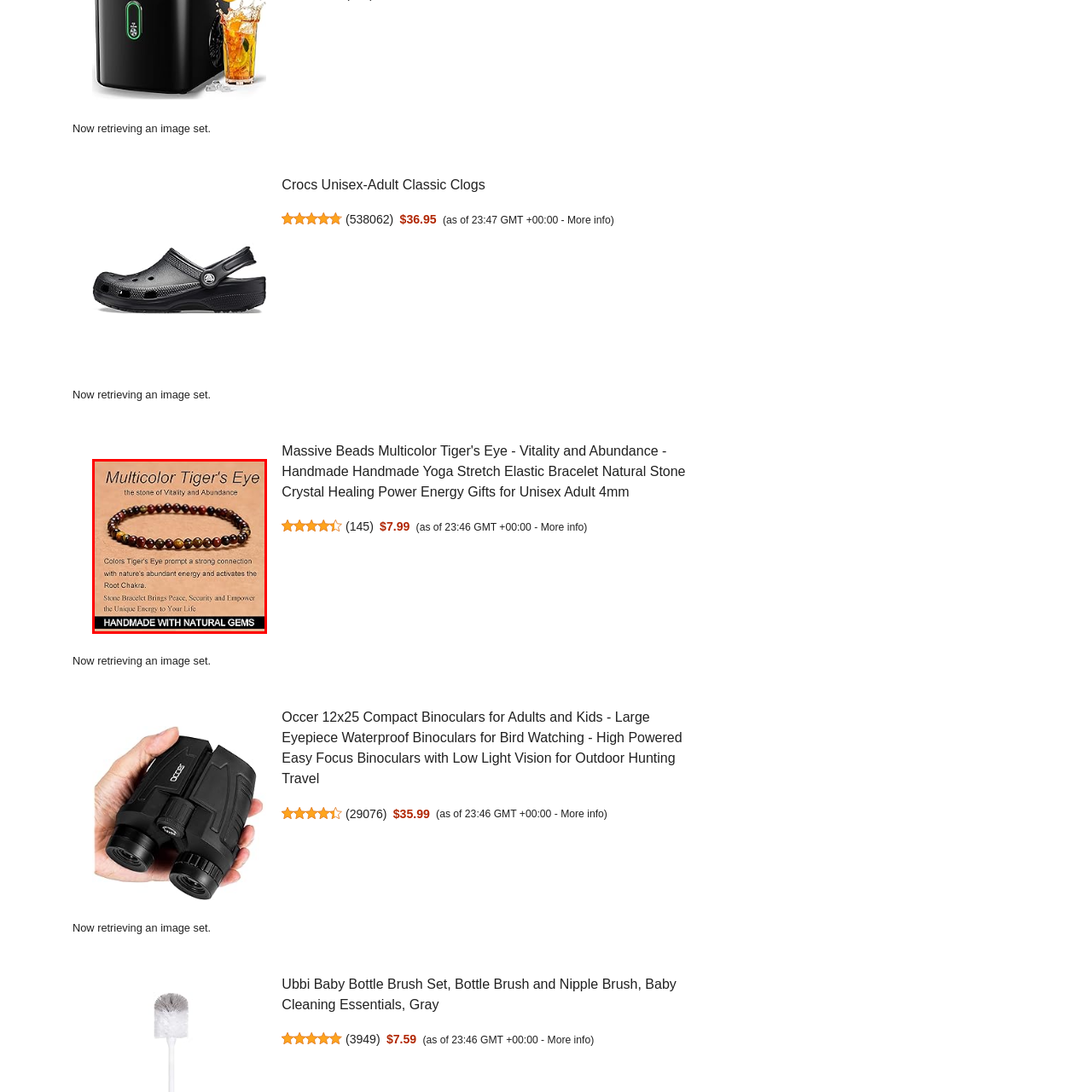Identify the subject within the red bounding box and respond to the following question in a single word or phrase:
Is the bracelet handmade?

Yes